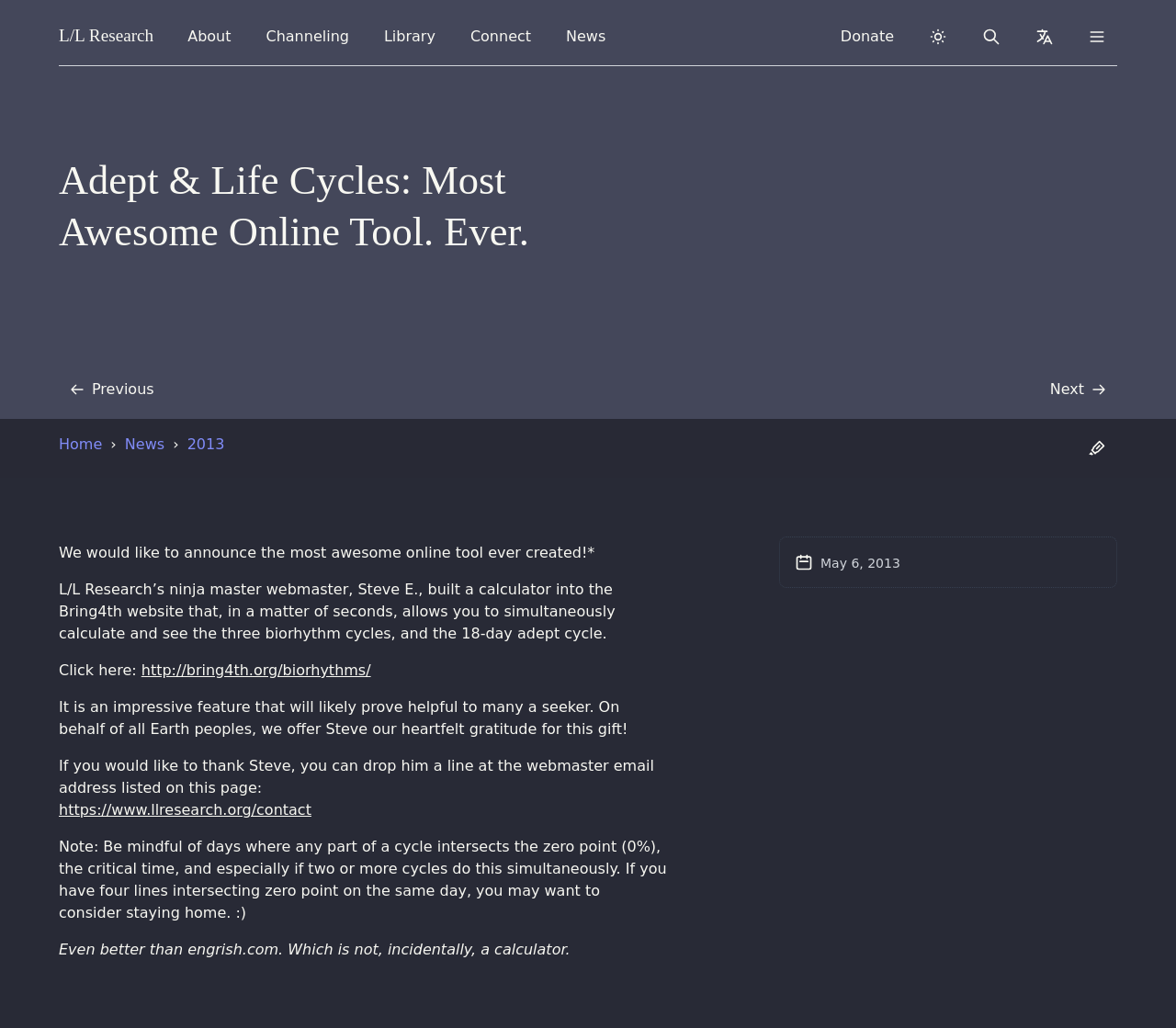Extract the main headline from the webpage and generate its text.

Adept & Life Cycles: Most Awesome Online Tool. Ever.